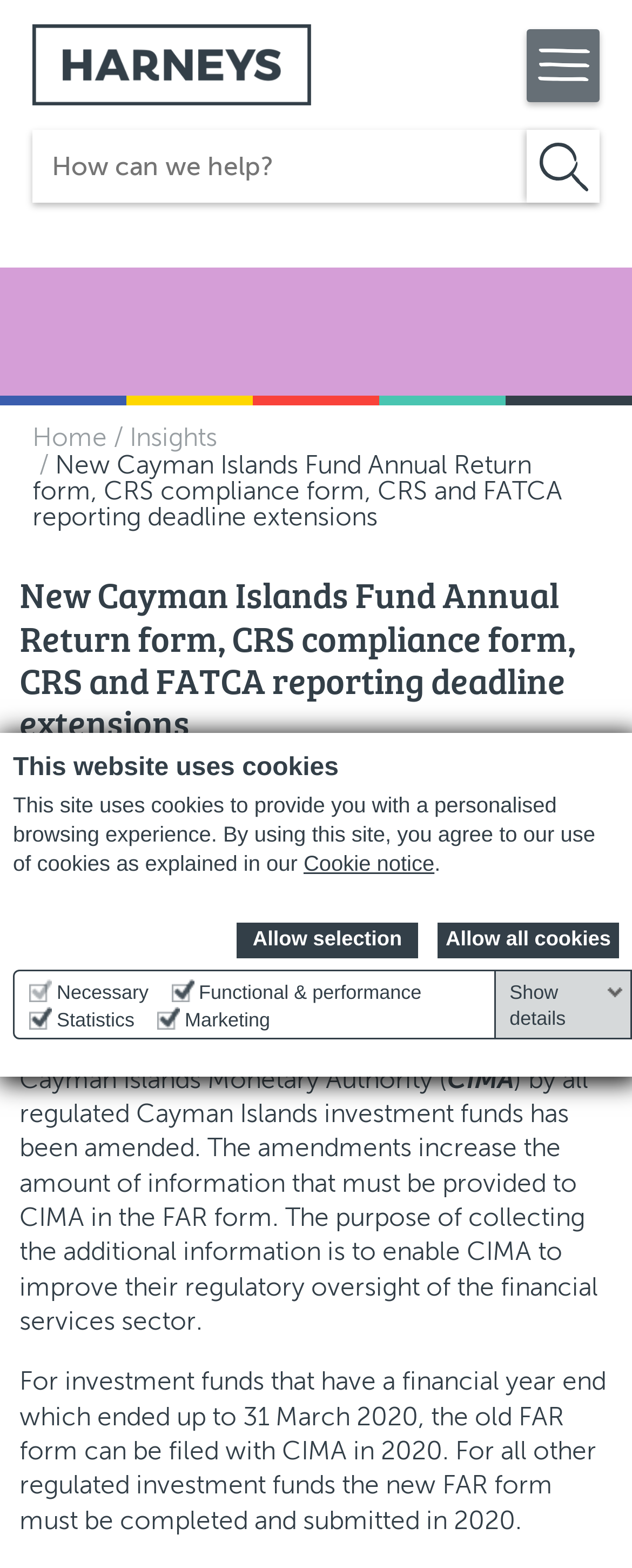Answer the following in one word or a short phrase: 
What is the purpose of the Fund Annual Return form?

To enable CIMA to improve regulatory oversight